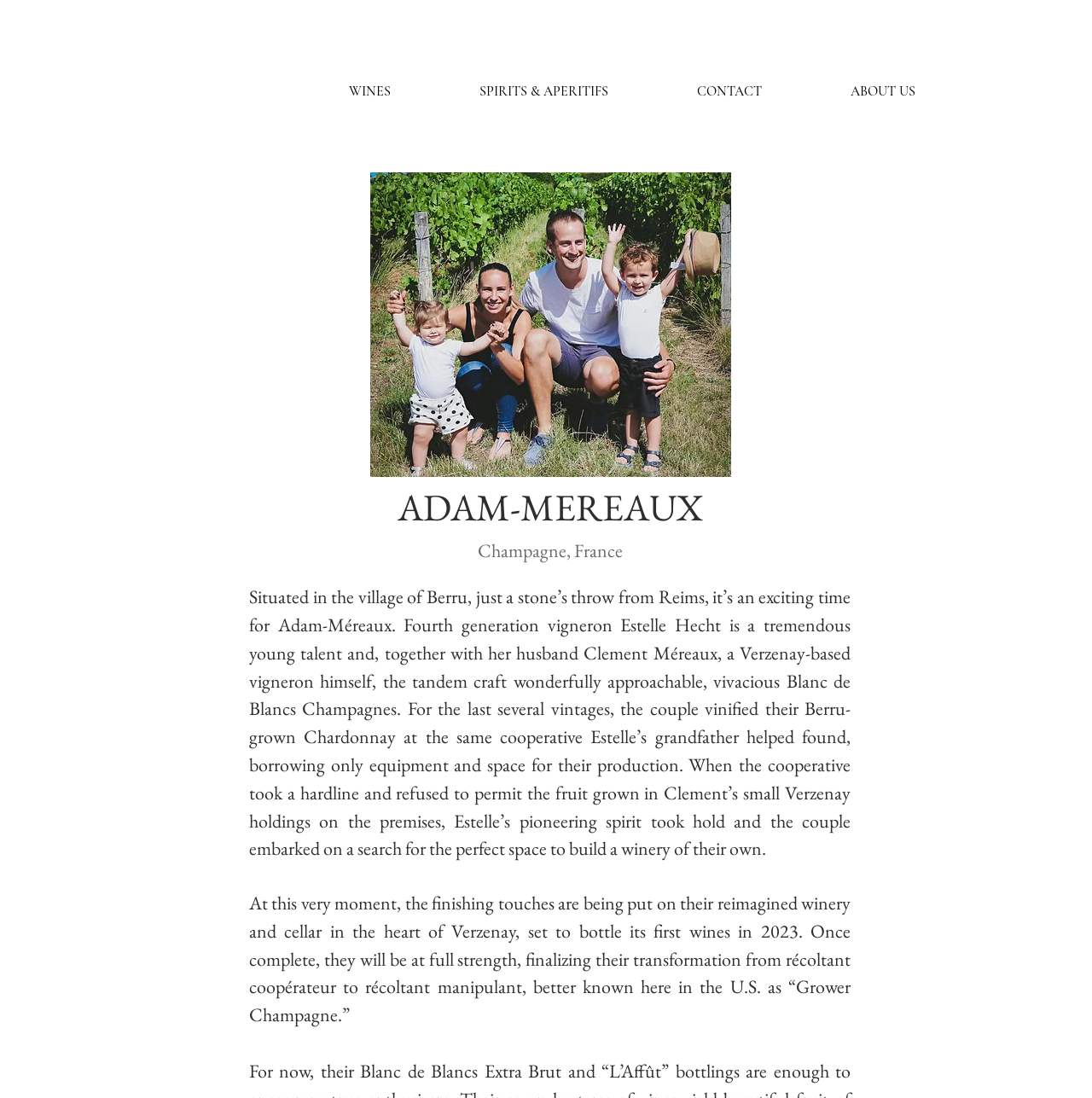Refer to the screenshot and answer the following question in detail:
What type of products are featured on this website?

Based on the navigation links 'WINES' and 'SPIRITS & APERITIFS', it can be inferred that the website features products related to wines and spirits.